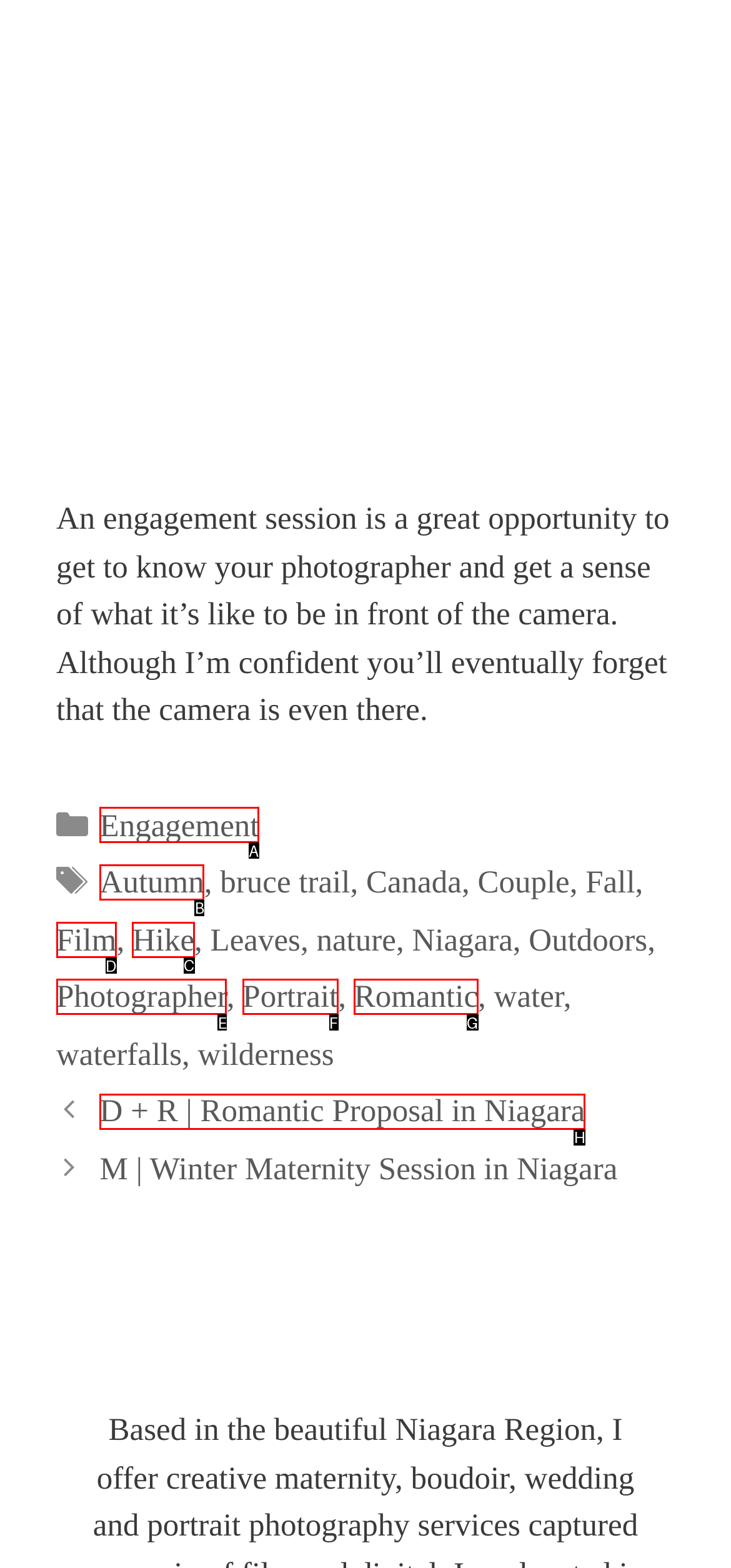Identify the HTML element that should be clicked to accomplish the task: Click the 'Film' tag link
Provide the option's letter from the given choices.

D